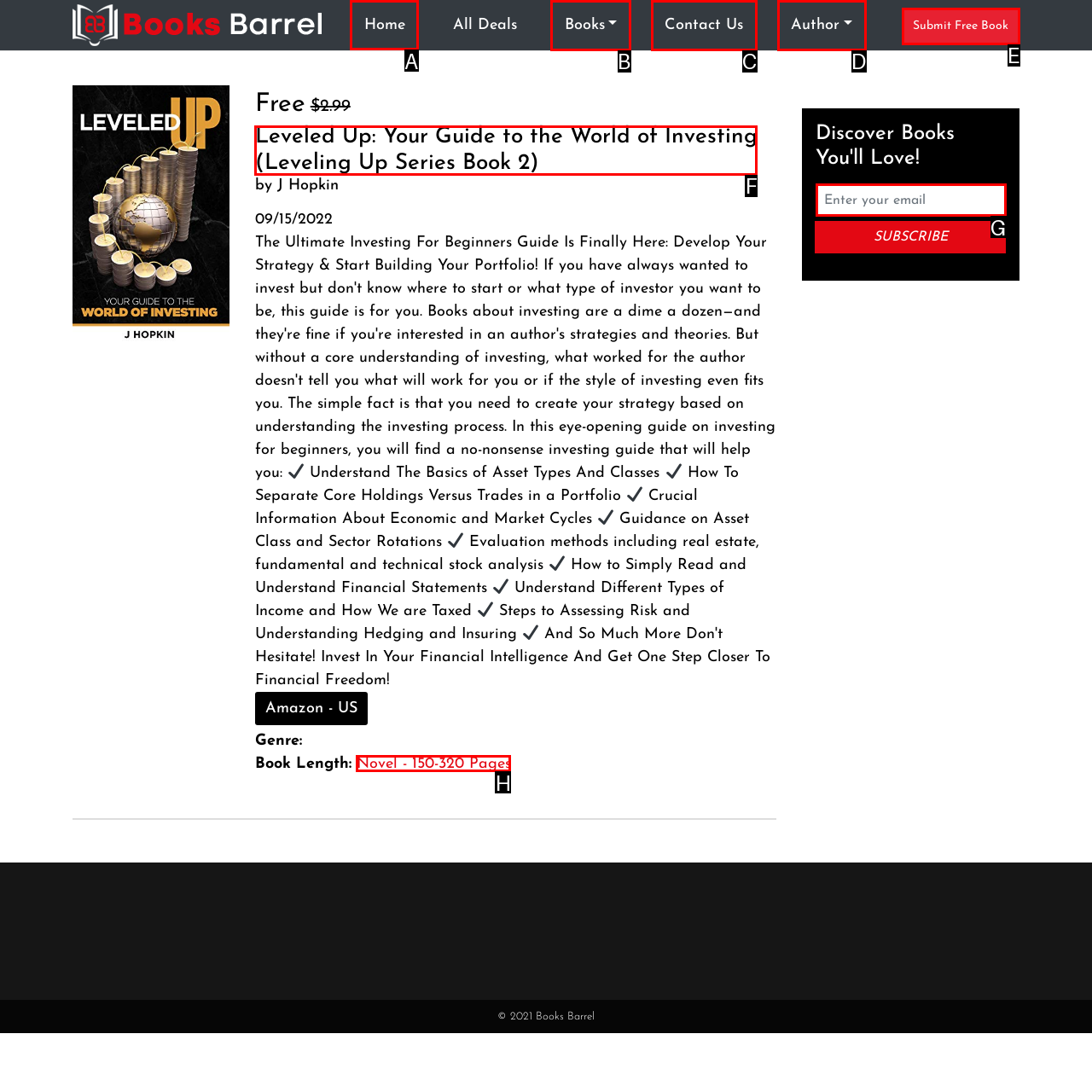Determine which option should be clicked to carry out this task: Read the 'Will Regional Parties Be Able To Stop The Modi Juggernaut?' article
State the letter of the correct choice from the provided options.

None